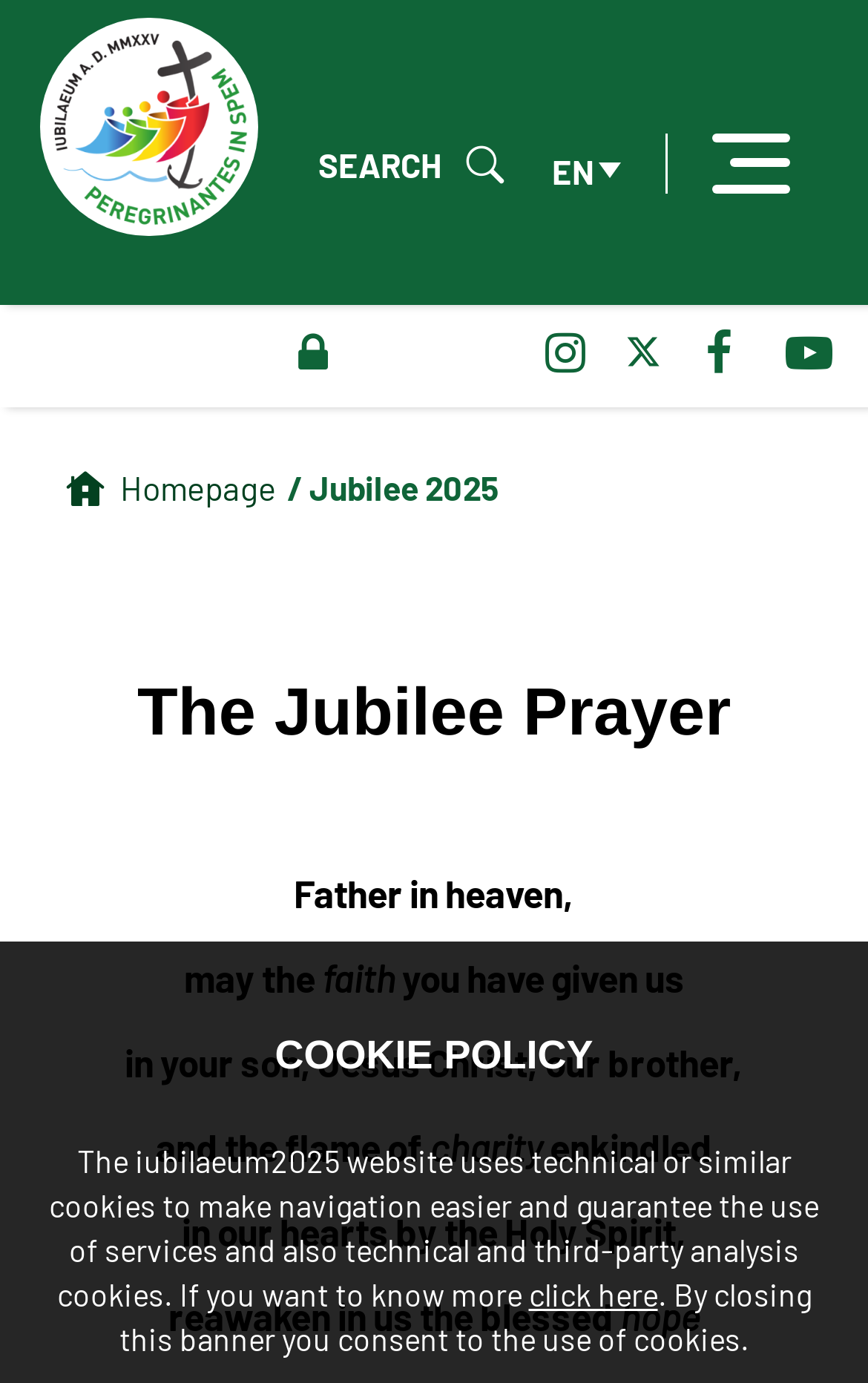Bounding box coordinates should be in the format (top-left x, top-left y, bottom-right x, bottom-right y) and all values should be floating point numbers between 0 and 1. Determine the bounding box coordinate for the UI element described as: / Jubilee 2025

[0.331, 0.33, 0.574, 0.372]